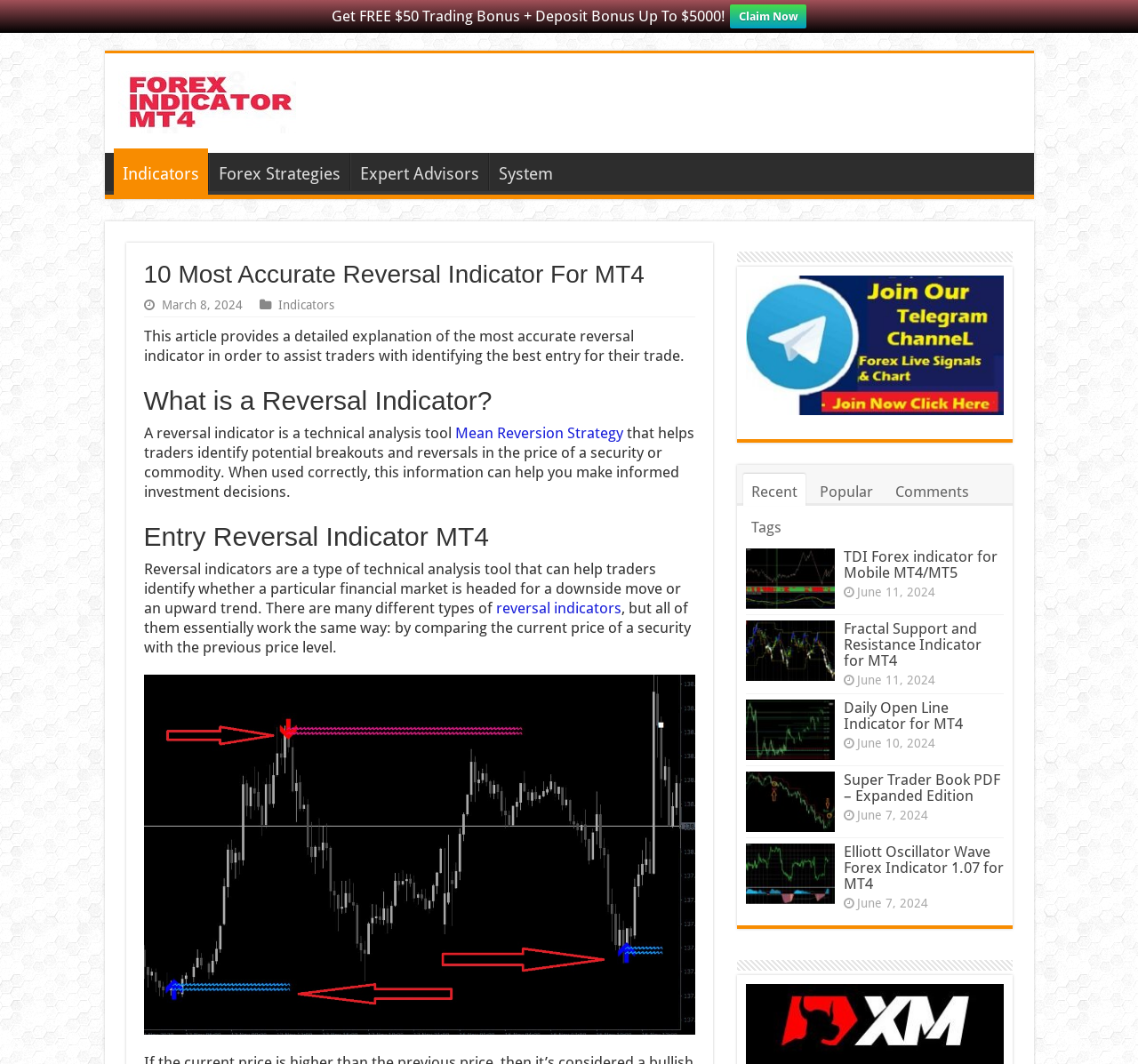Give a detailed account of the webpage, highlighting key information.

This webpage is about Forex trading indicators, specifically focusing on reversal indicators. At the top, there is a promotional banner offering a $50 trading bonus and a deposit bonus up to $5000, with a "Claim Now" button. Below this, there is a heading "Forex MT4/MT5 Indicators" with a link and an image. 

To the left, there are four links: "Indicators", "Forex Strategies", "Expert Advisors", and "System". 

The main content of the page is divided into sections. The first section has a heading "10 Most Accurate Reversal Indicator For MT4" and a date "March 8, 2024". Below this, there is a brief introduction to the article, which explains that the article will provide a detailed explanation of the most accurate reversal indicator to help traders identify the best entry for their trade. 

The next section has a heading "What is a Reversal Indicator?" and explains that a reversal indicator is a technical analysis tool that helps traders identify potential breakouts and reversals in the price of a security or commodity. 

The following sections discuss different types of reversal indicators, including the Entry Reversal Indicator MT4, and how they work by comparing the current price of a security with the previous price level. There is also an image of the Most Accurate Reversal Indicator.

Below these sections, there are several links to other related articles, including "TDI Forex indicator for Mobile MT4/MT5", "Fractal Support and Resistance Indicator for MT4", "Daily Open Line Indicator for MT4", "Super Trader Book PDF – Expanded Edition", and "Elliott Oscillator Wave Forex Indicator 1.07 for MT4". Each of these links has a corresponding image and a date.